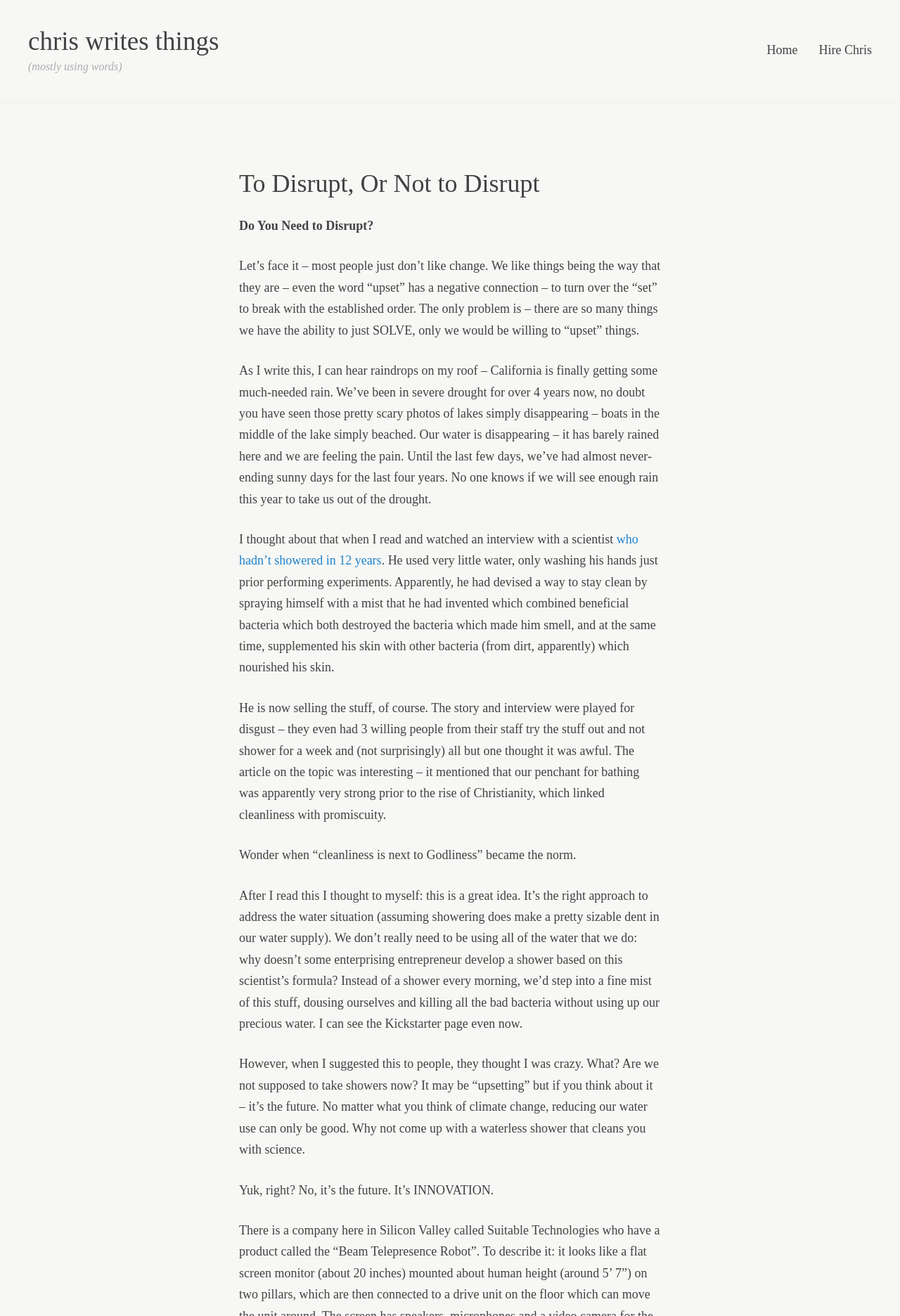What is the author's name?
Please respond to the question with a detailed and informative answer.

The author's name is mentioned in the heading 'chris writes things' at the top of the webpage.